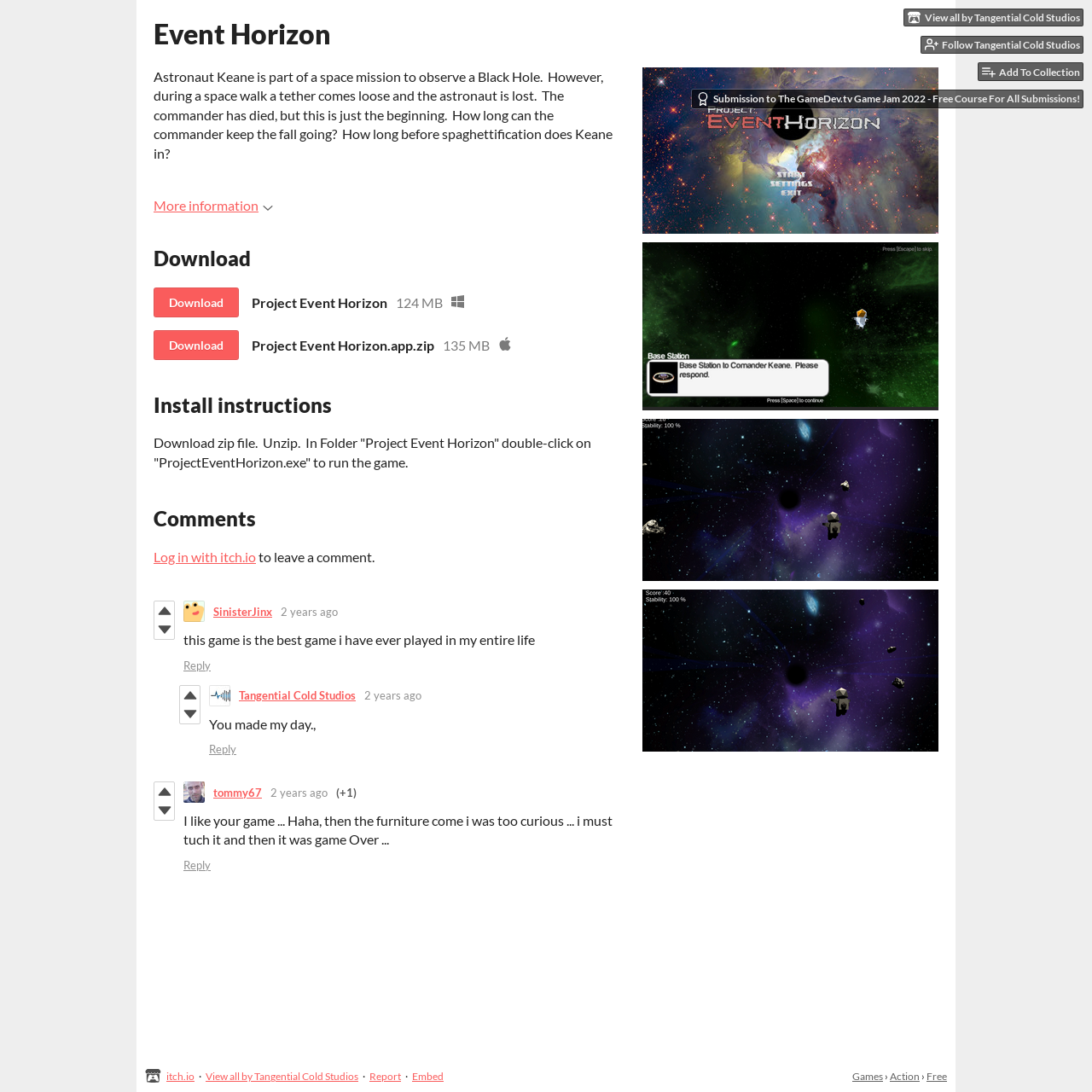Please answer the following question using a single word or phrase: Who is the developer of the game?

Tangential Cold Studios